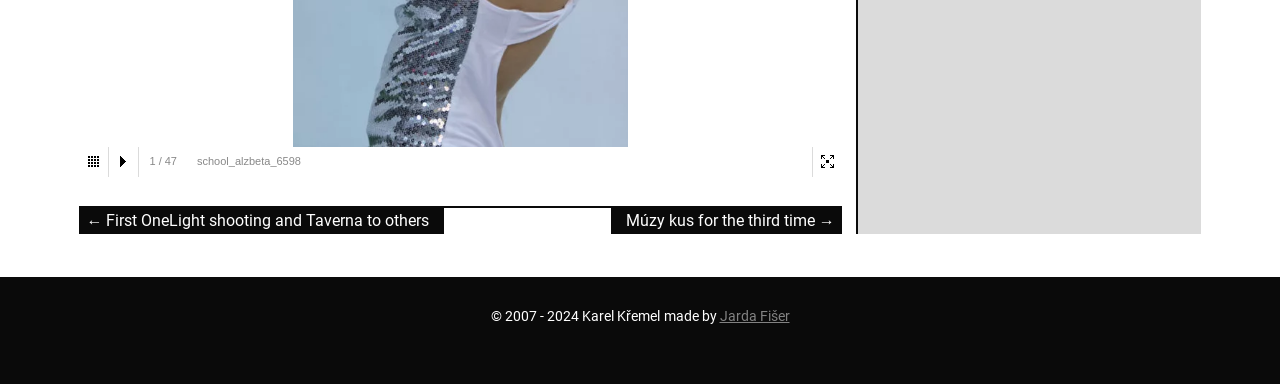How many images are on the webpage?
Please provide a single word or phrase as the answer based on the screenshot.

47